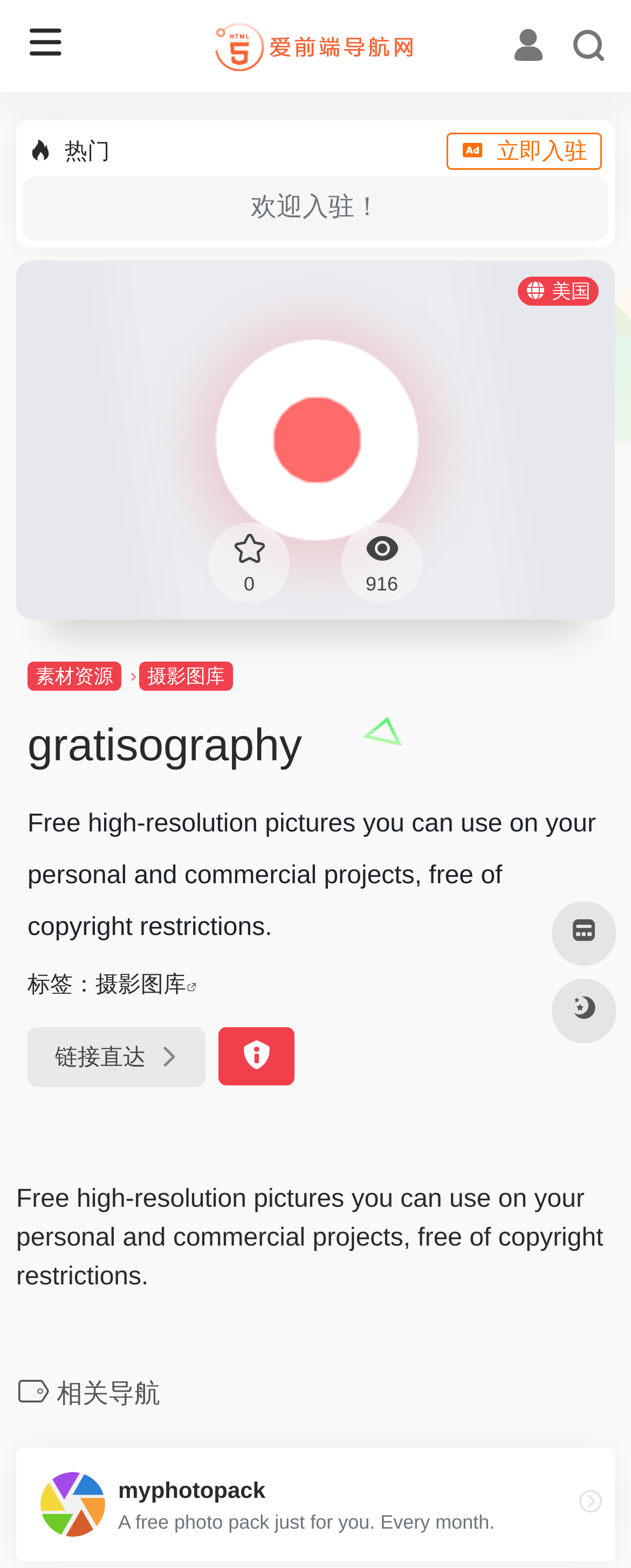Using the provided description parent_node: myphotopack title="直达", find the bounding box coordinates for the UI element. Provide the coordinates in (top-left x, top-left y, bottom-right x, bottom-right y) format, ensuring all values are between 0 and 1.

[0.897, 0.944, 0.974, 0.975]